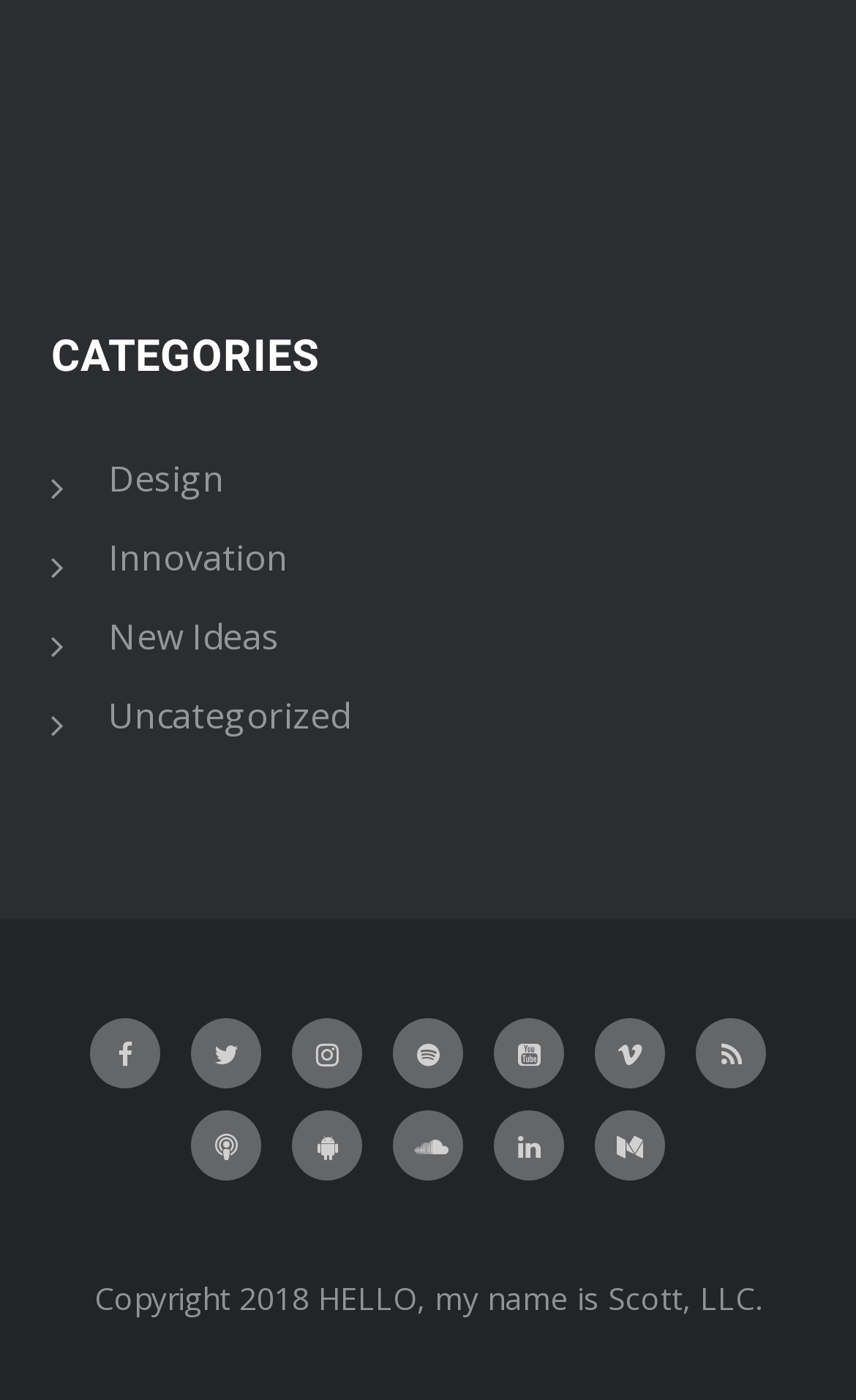Determine the bounding box coordinates for the element that should be clicked to follow this instruction: "Click on the first icon". The coordinates should be given as four float numbers between 0 and 1, in the format [left, top, right, bottom].

[0.105, 0.727, 0.187, 0.777]